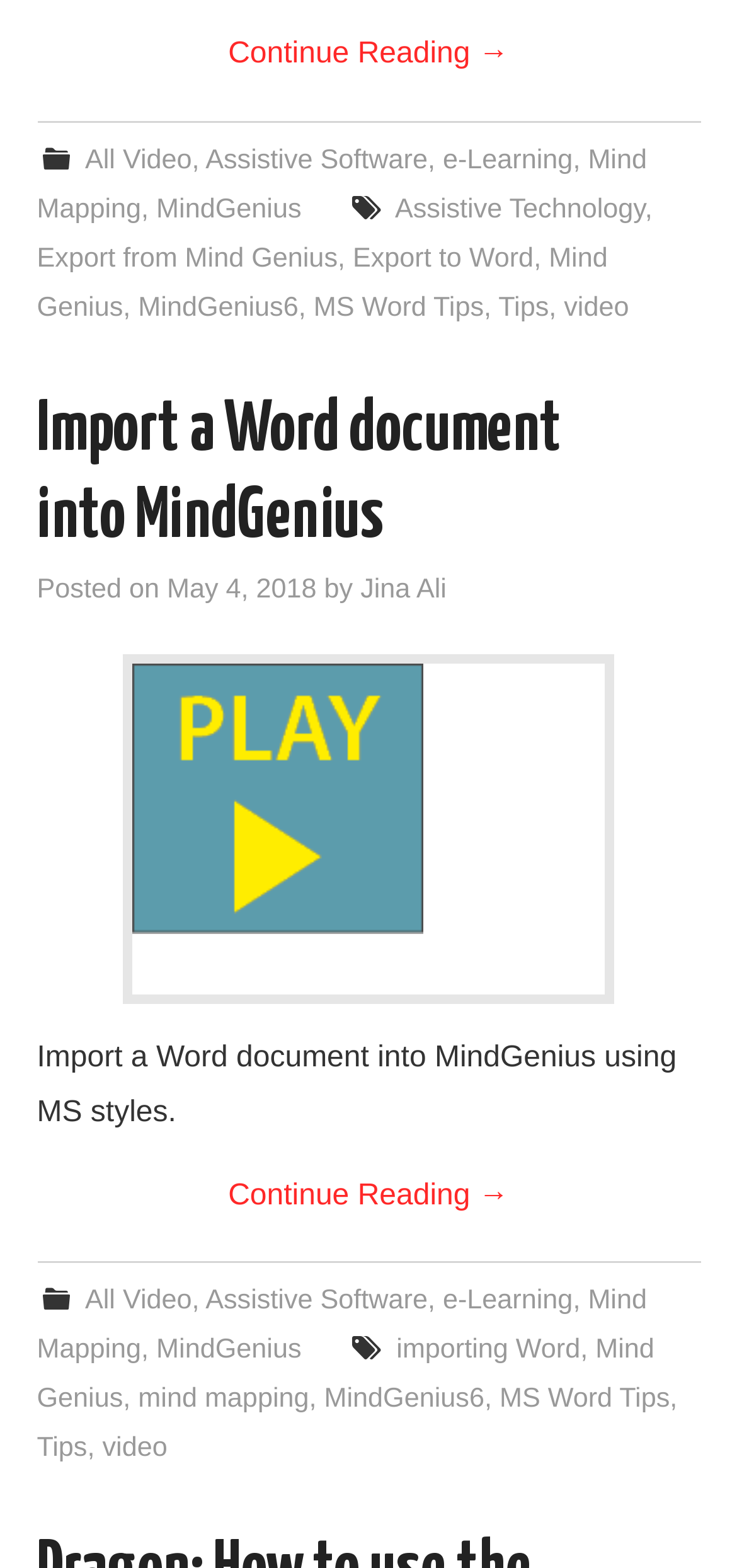Please locate the bounding box coordinates of the element that needs to be clicked to achieve the following instruction: "Read the article 'Import a Word document into MindGenius'". The coordinates should be four float numbers between 0 and 1, i.e., [left, top, right, bottom].

[0.05, 0.247, 0.822, 0.358]